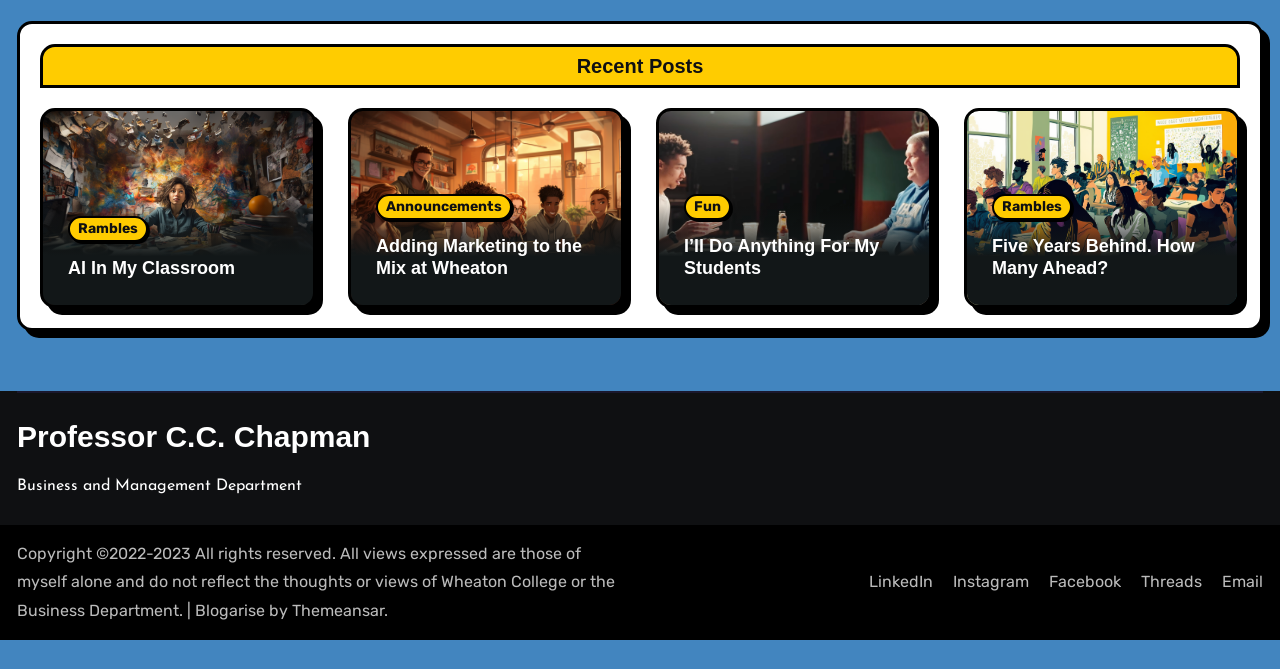Find the bounding box coordinates of the area that needs to be clicked in order to achieve the following instruction: "Visit Professor C.C. Chapman's page". The coordinates should be specified as four float numbers between 0 and 1, i.e., [left, top, right, bottom].

[0.013, 0.627, 0.289, 0.676]